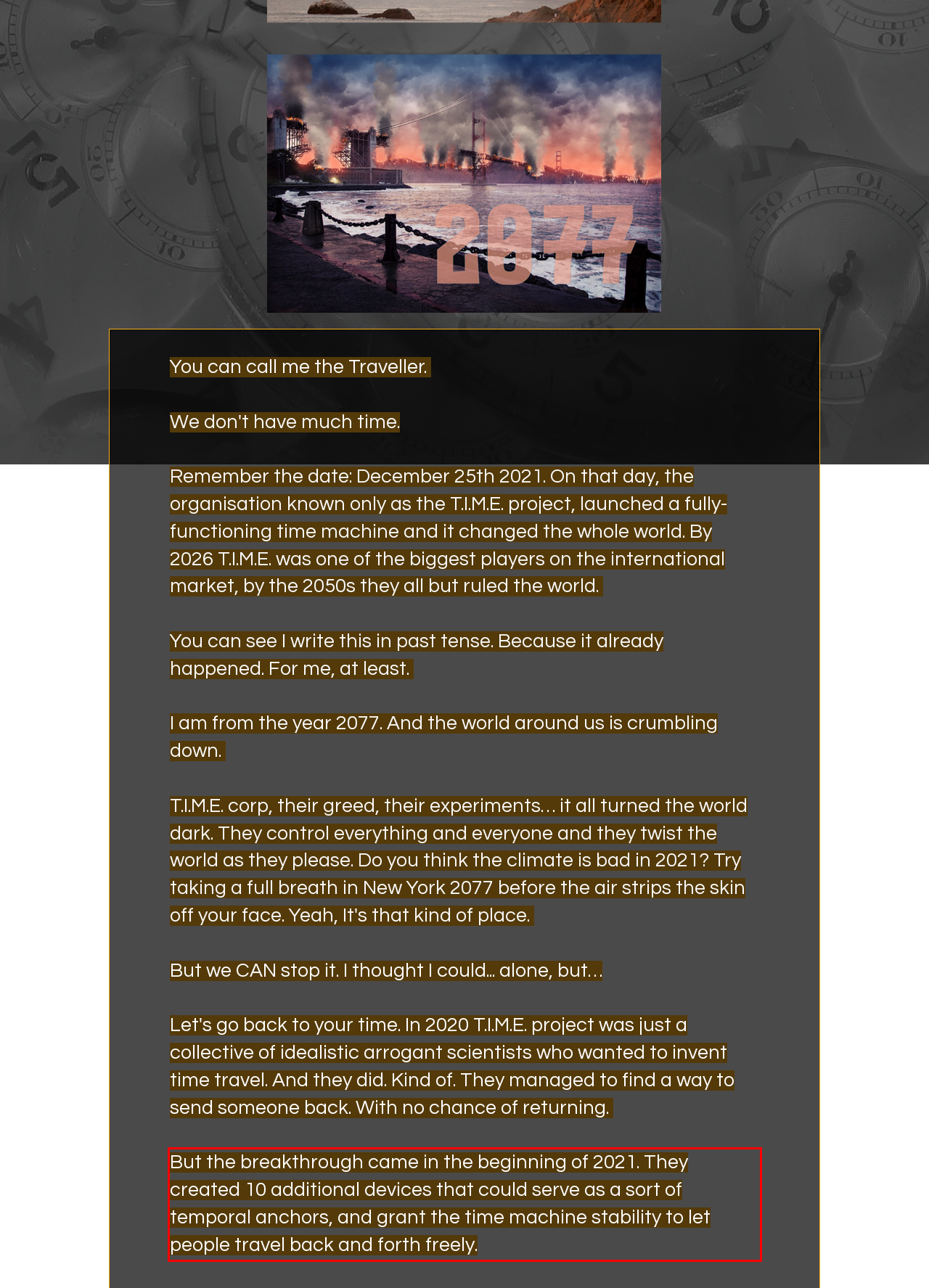Observe the screenshot of the webpage that includes a red rectangle bounding box. Conduct OCR on the content inside this red bounding box and generate the text.

But the breakthrough came in the beginning of 2021. They created 10 additional devices that could serve as a sort of temporal anchors, and grant the time machine stability to let people travel back and forth freely.